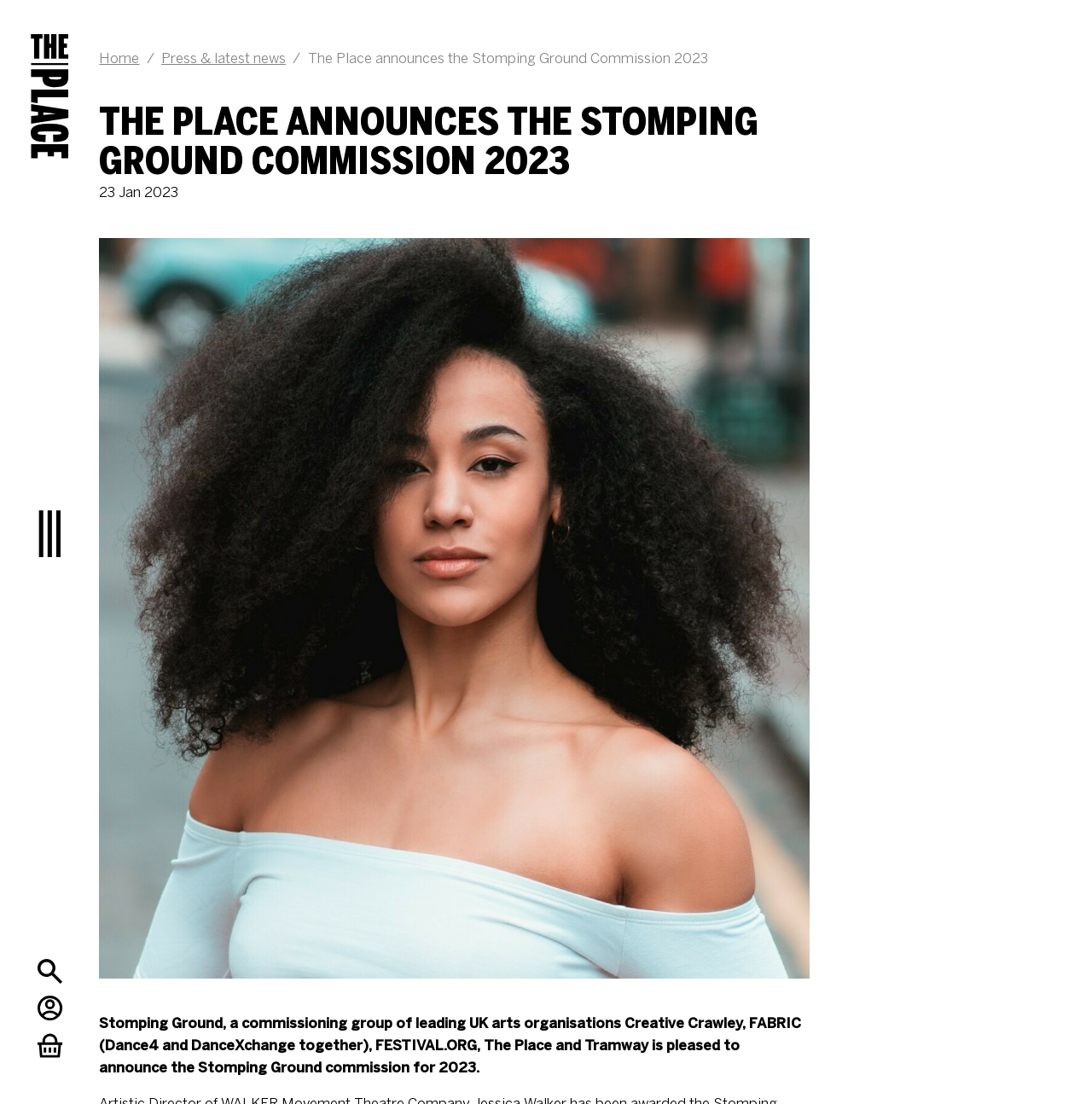What is the date of the press story?
Refer to the image and give a detailed answer to the query.

I found the answer by reading the text in the StaticText element, which is located below the 'PRESS STORY' heading. The text explicitly states the date as '23 Jan 2023'.